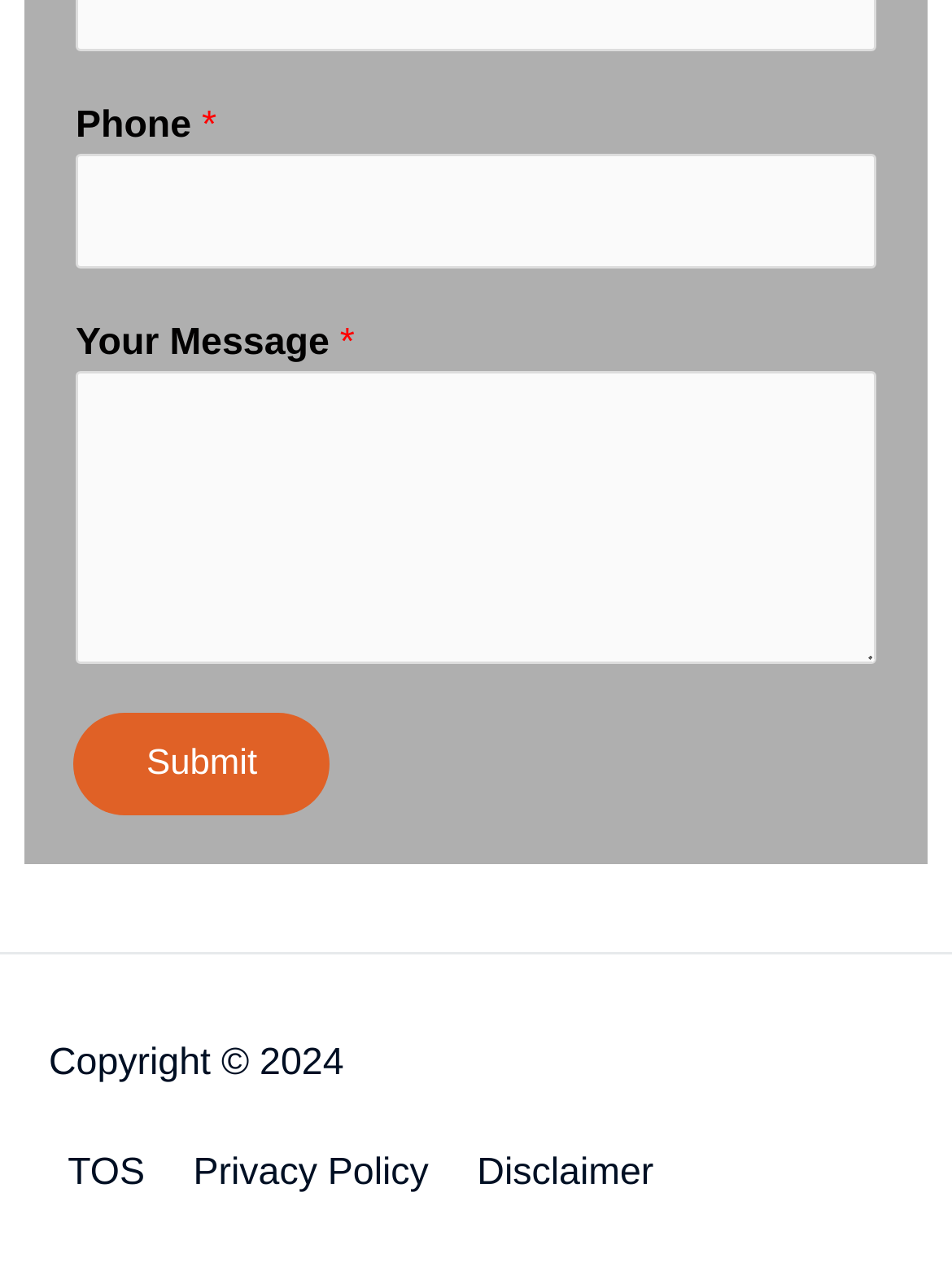Identify the bounding box for the described UI element: "Submit".

[0.077, 0.555, 0.347, 0.636]